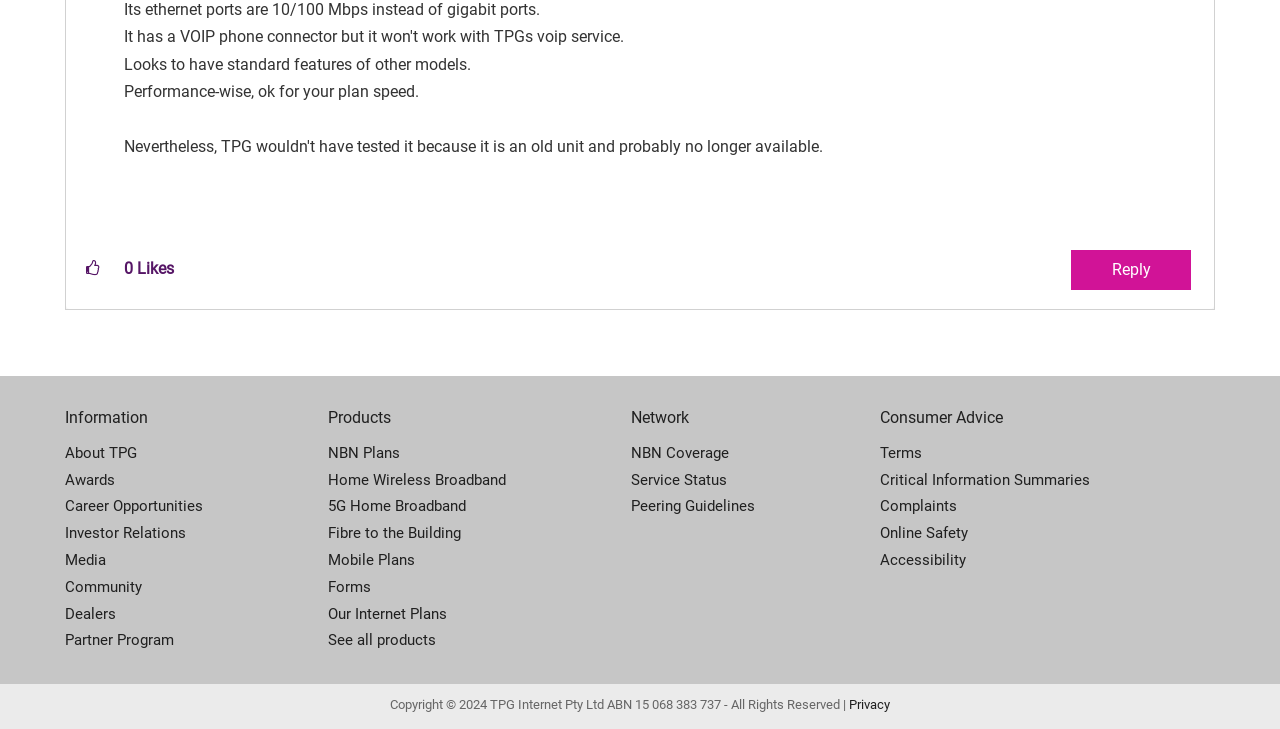Specify the bounding box coordinates of the element's area that should be clicked to execute the given instruction: "Learn about TPG". The coordinates should be four float numbers between 0 and 1, i.e., [left, top, right, bottom].

[0.051, 0.603, 0.256, 0.64]